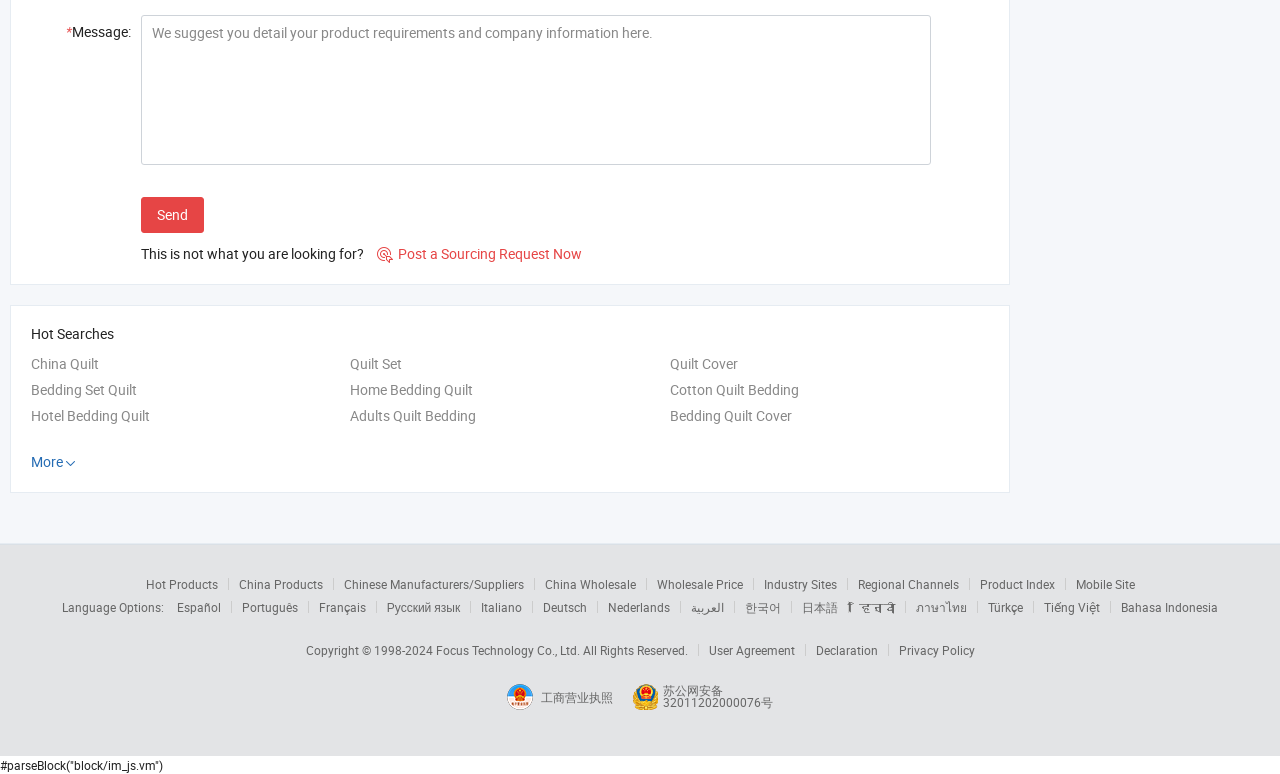Find and specify the bounding box coordinates that correspond to the clickable region for the instruction: "Click the Send button".

[0.11, 0.254, 0.159, 0.301]